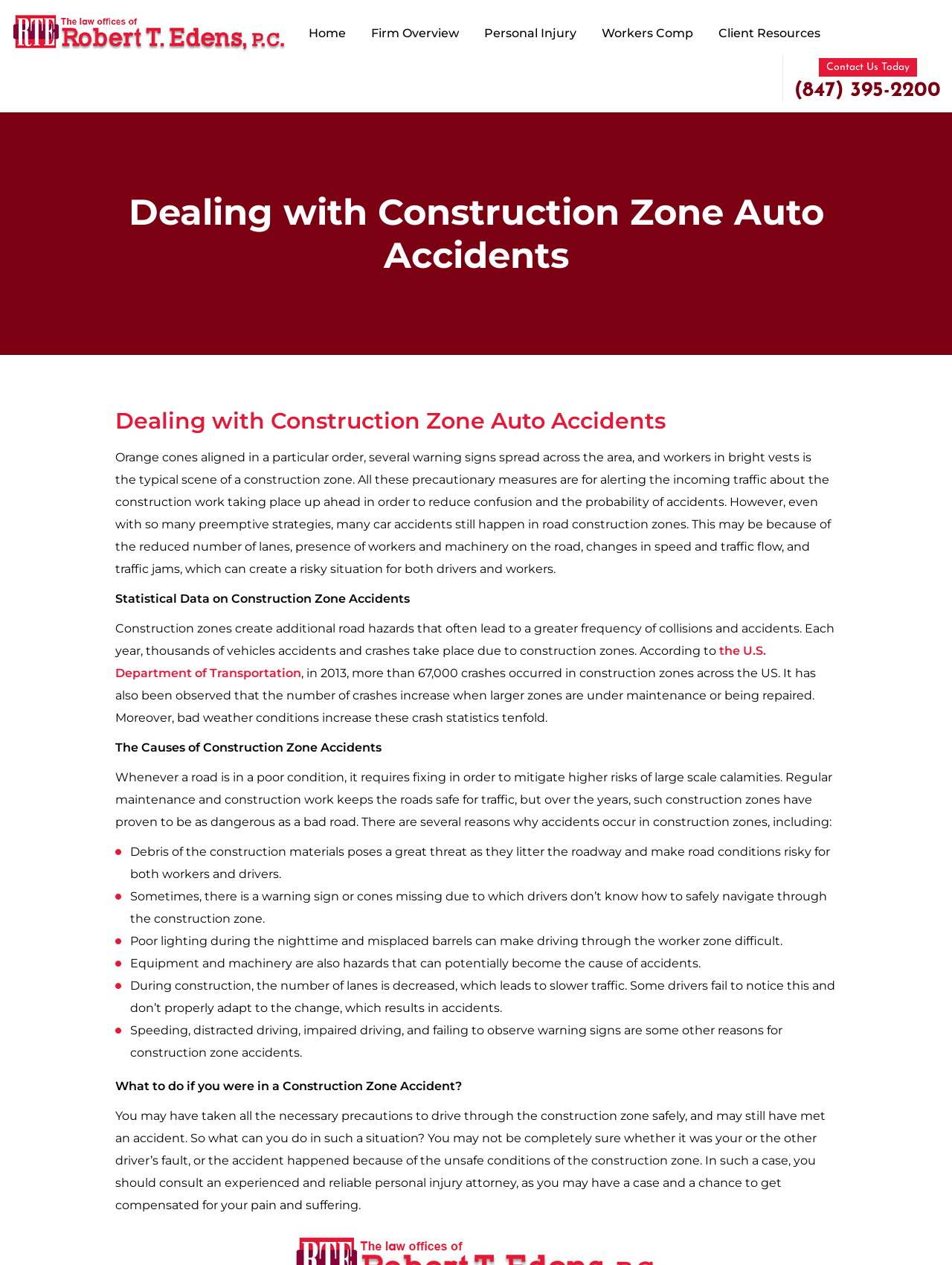Locate the bounding box coordinates of the area to click to fulfill this instruction: "Click the 'Personal Injury' link". The bounding box should be presented as four float numbers between 0 and 1, in the order [left, top, right, bottom].

[0.501, 0.009, 0.613, 0.044]